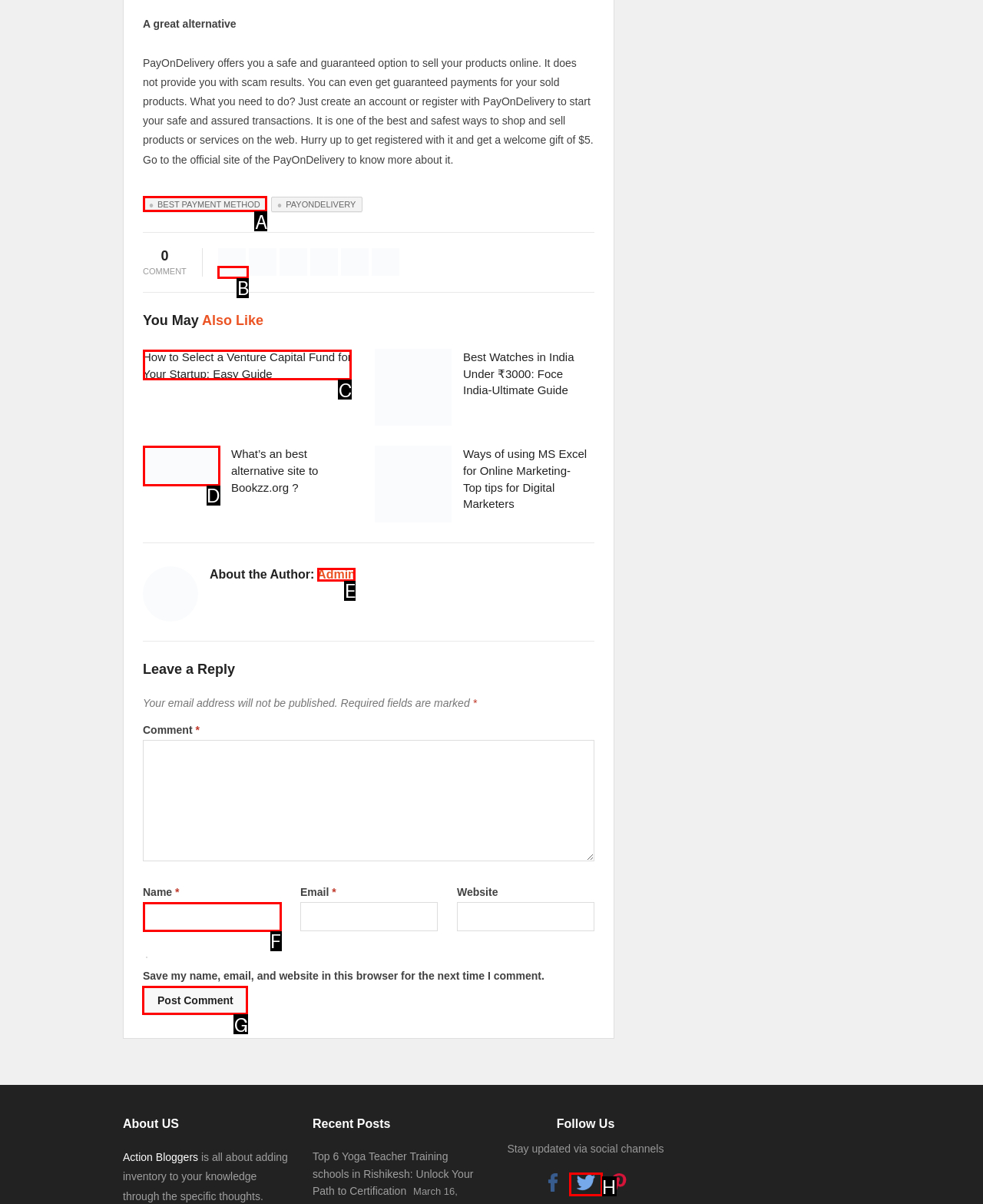Tell me which letter corresponds to the UI element that will allow you to Search Carleton University Calendars. Answer with the letter directly.

None